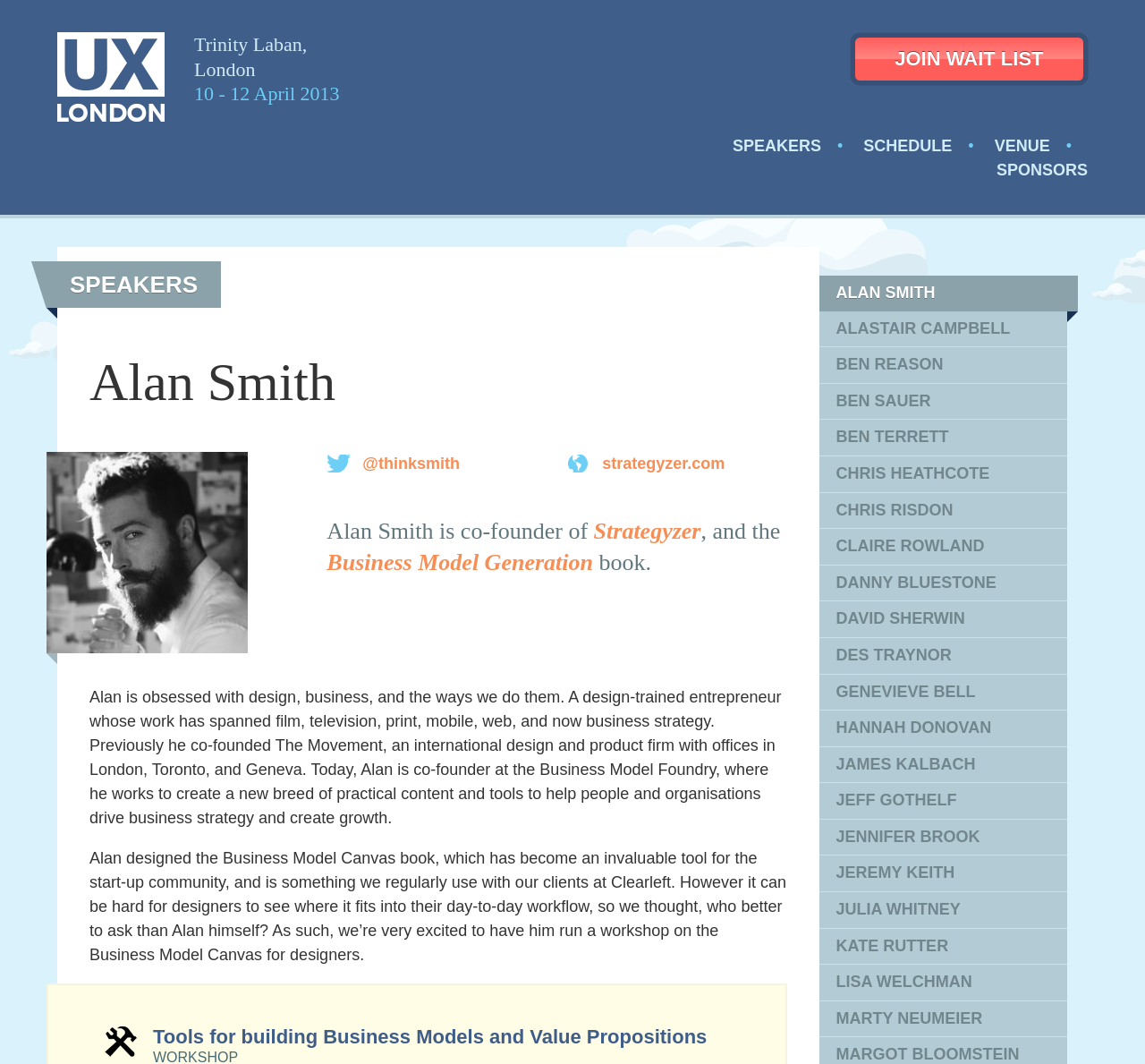Produce an extensive caption that describes everything on the webpage.

This webpage is about UX London 2013, a conference featuring Alan Smith as a speaker. At the top of the page, there are two cloud images, one larger and one smaller, with the larger one positioned towards the right side of the page. Below the clouds, there is a logo image of "UX London" and a text "Trinity Laban, London" indicating the venue of the conference. 

To the right of the venue text, there are two dates, "2013-04-10" and "2013-04-12", with a hyphen in between, suggesting the duration of the conference. Below the dates, there is a "JOIN WAIT LIST" button. 

On the left side of the page, there is a navigation menu with links to "SPEAKERS", "SCHEDULE", "VENUE", and "SPONSORS". Below the navigation menu, there is a heading "Alan Smith" followed by a brief description of Alan Smith, co-founder of Strategyzer, and his work experience. 

There are two paragraphs of text describing Alan Smith's background and his work in design, business, and strategy. Below the paragraphs, there is a heading "Tools for building Business Models and Value Propositions". 

On the right side of the page, there is a list of speakers, including Alan Smith, Alastair Campbell, Ben Reason, and many others, with their names linked to their respective profiles.